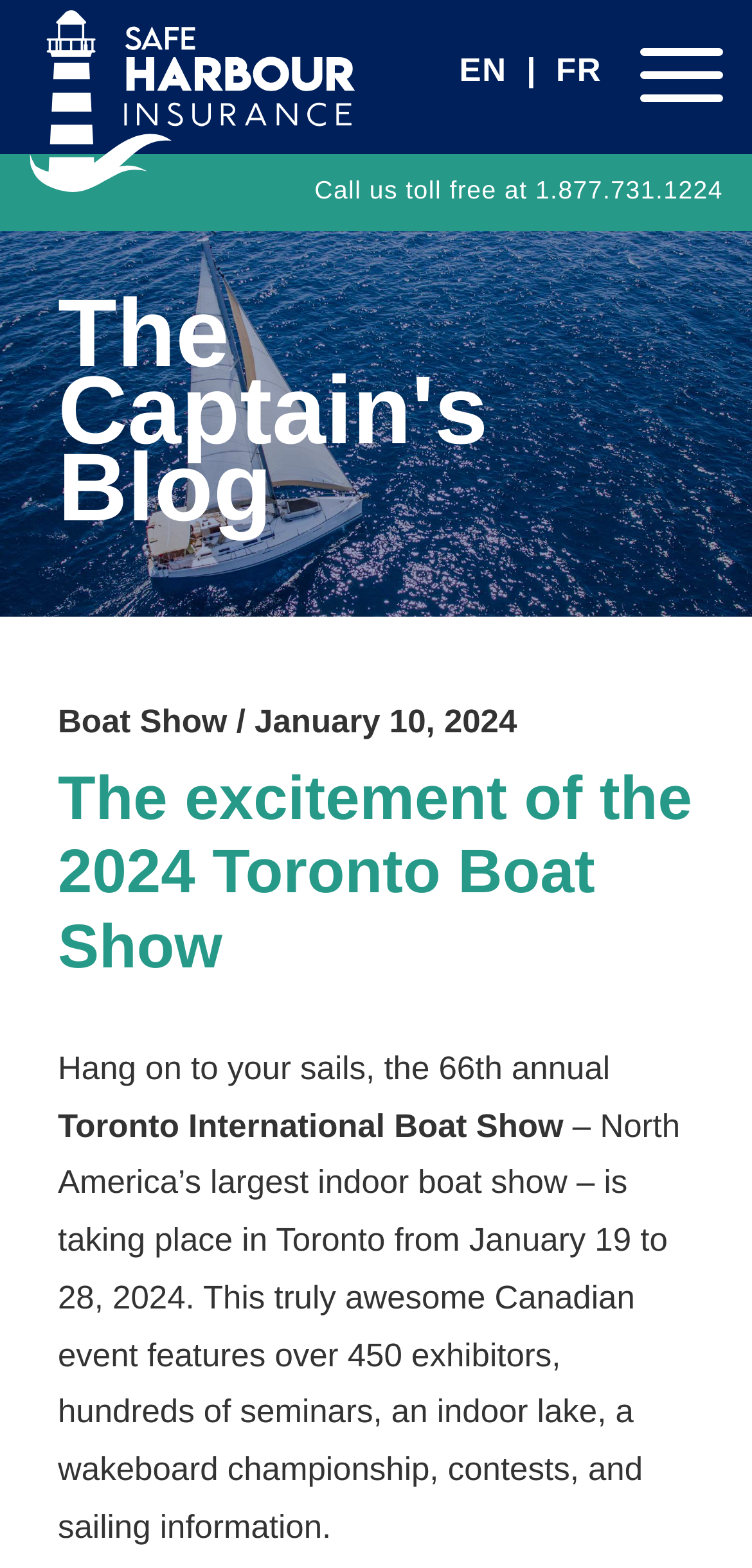What is the phone number to call for toll-free?
Based on the image, provide your answer in one word or phrase.

1.877.731.1224